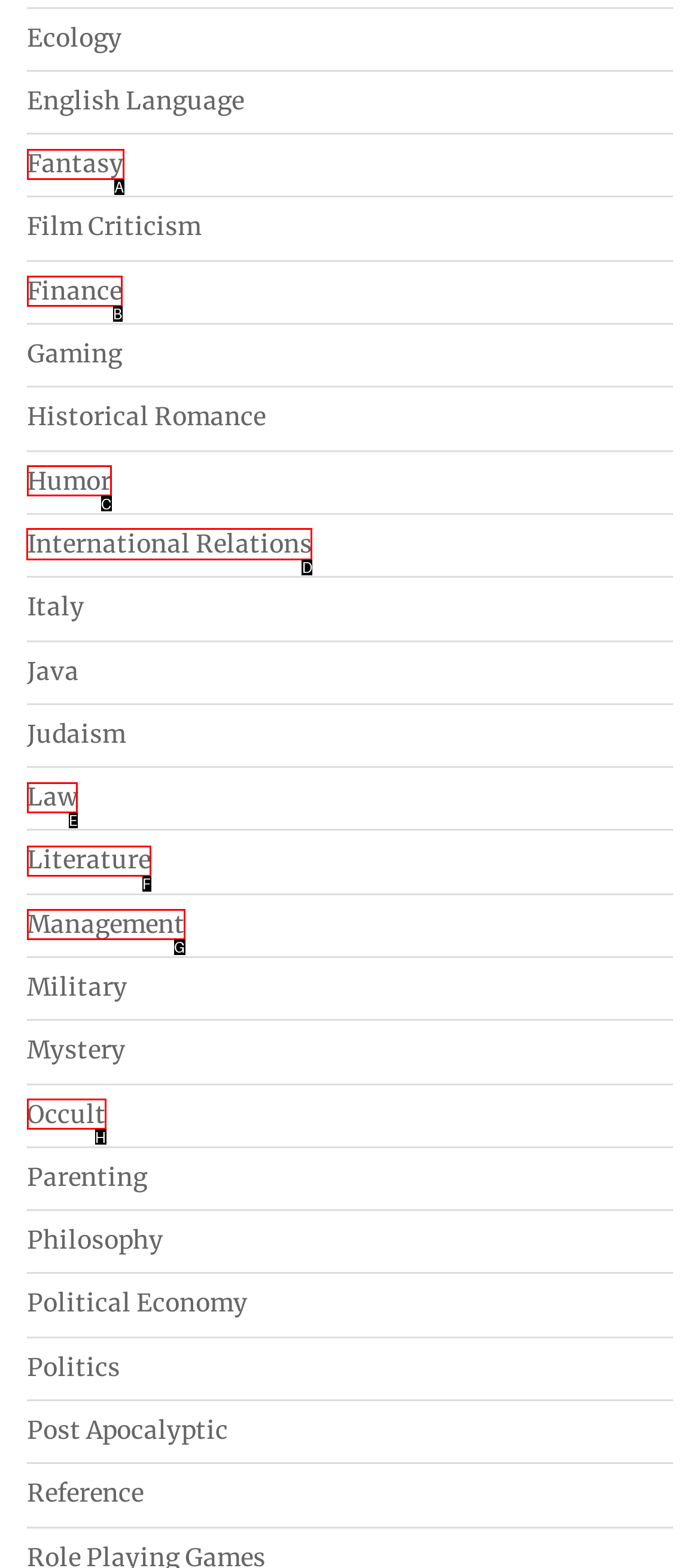Which option should you click on to fulfill this task: Learn about International Relations? Answer with the letter of the correct choice.

D